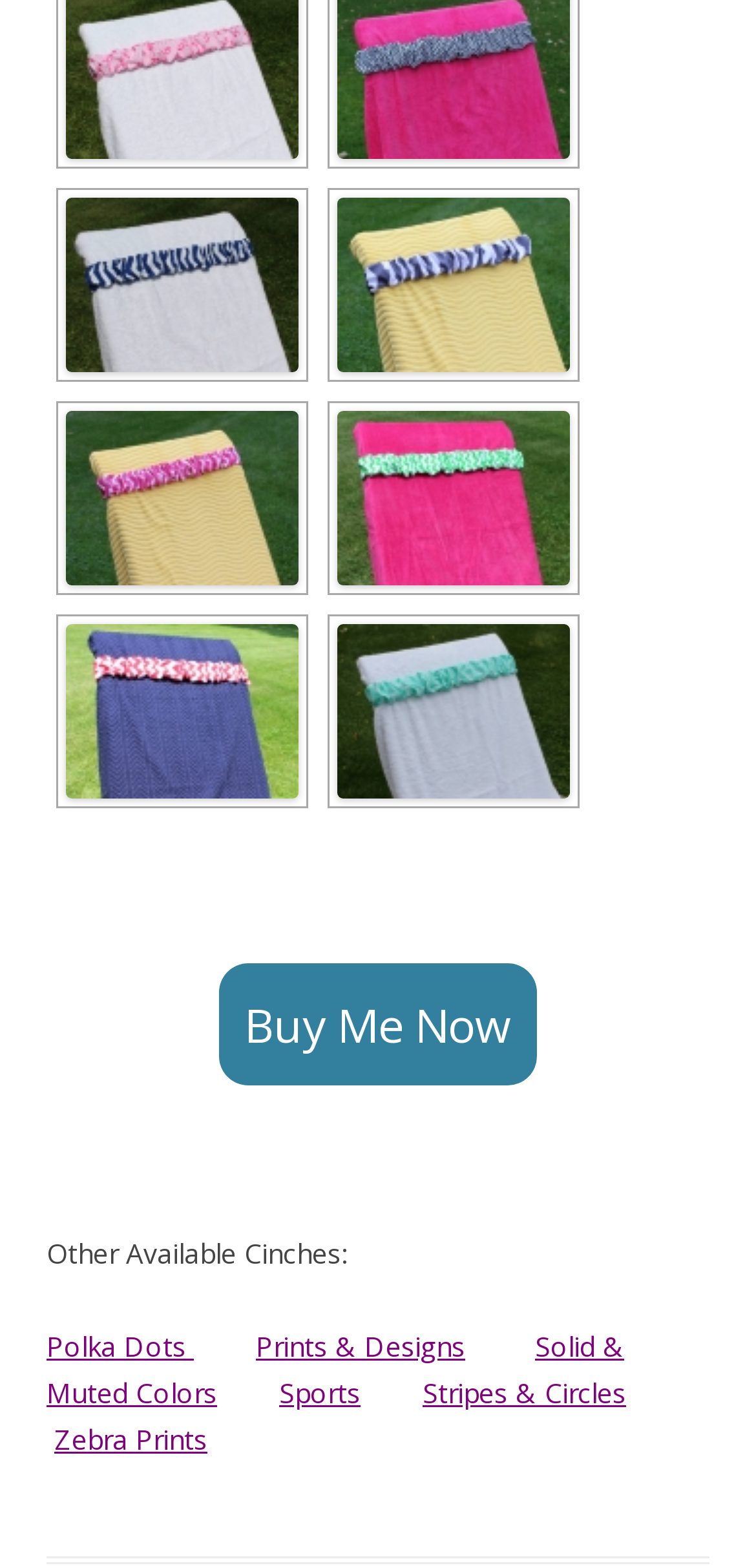Pinpoint the bounding box coordinates for the area that should be clicked to perform the following instruction: "Click the Polka Dots link".

[0.062, 0.846, 0.246, 0.87]